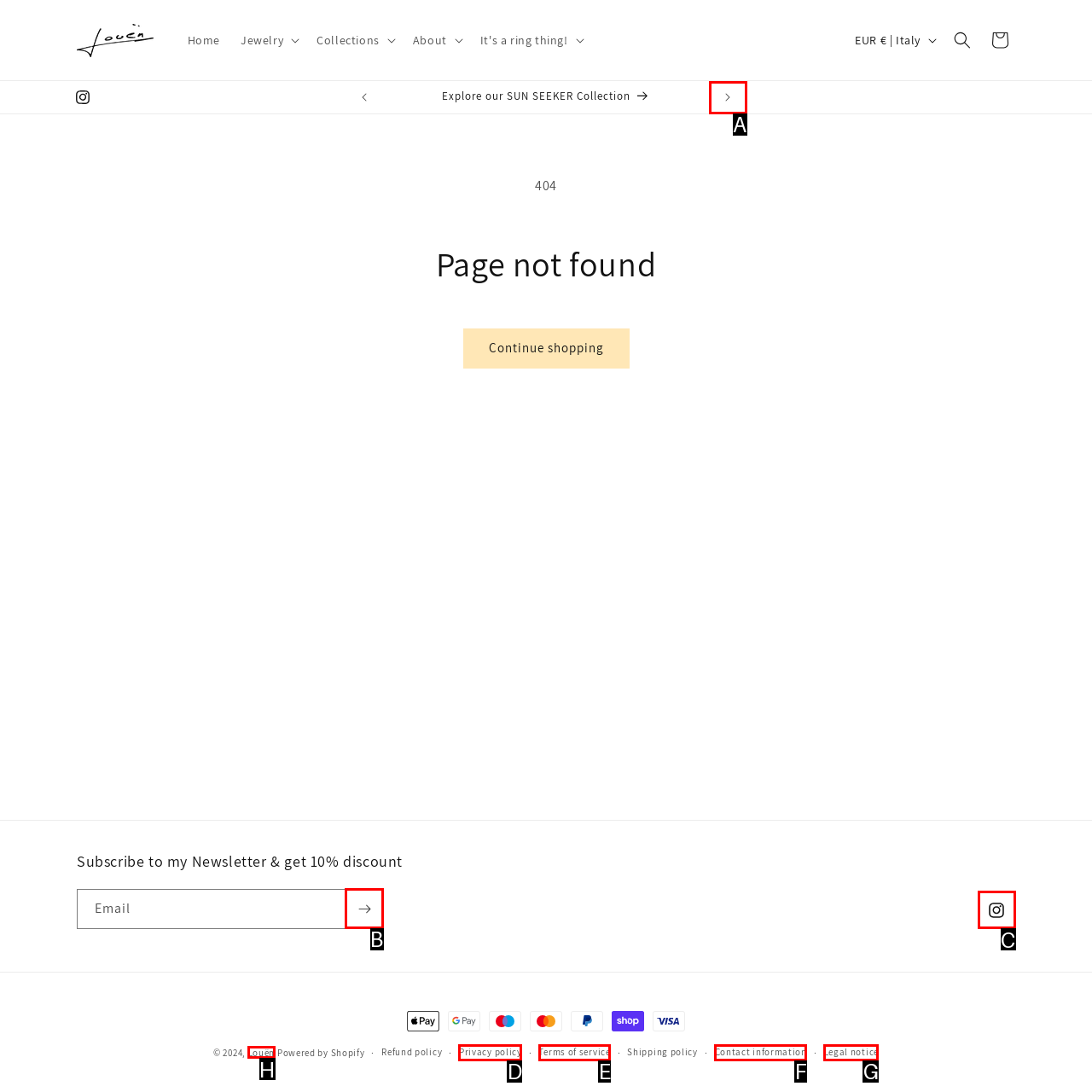Indicate which lettered UI element to click to fulfill the following task: Subscribe to the newsletter
Provide the letter of the correct option.

B